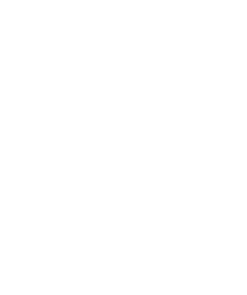Provide a short answer to the following question with just one word or phrase: Is the product available for quick view?

Yes